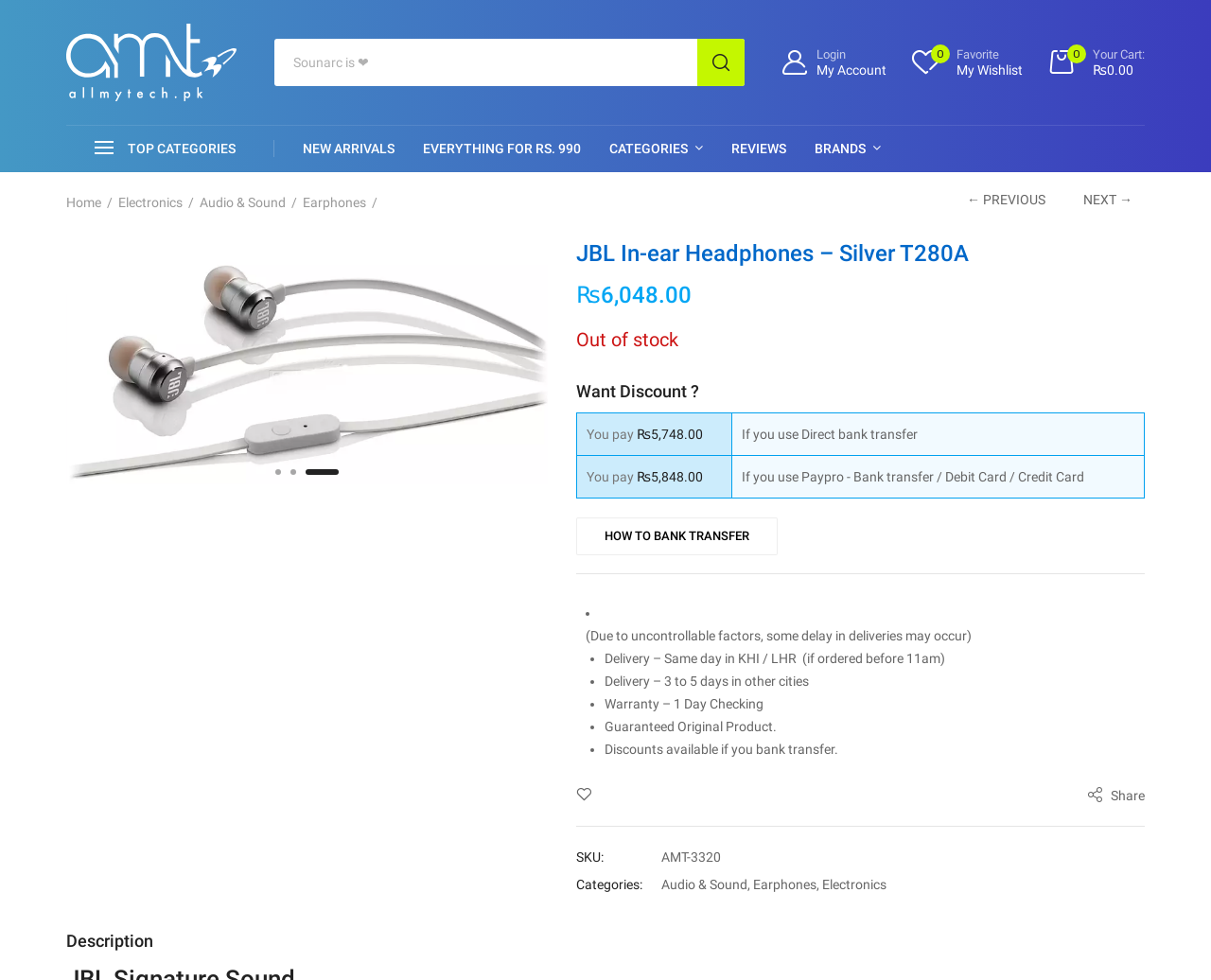Answer the following in one word or a short phrase: 
What is the category of this product?

Audio & Sound